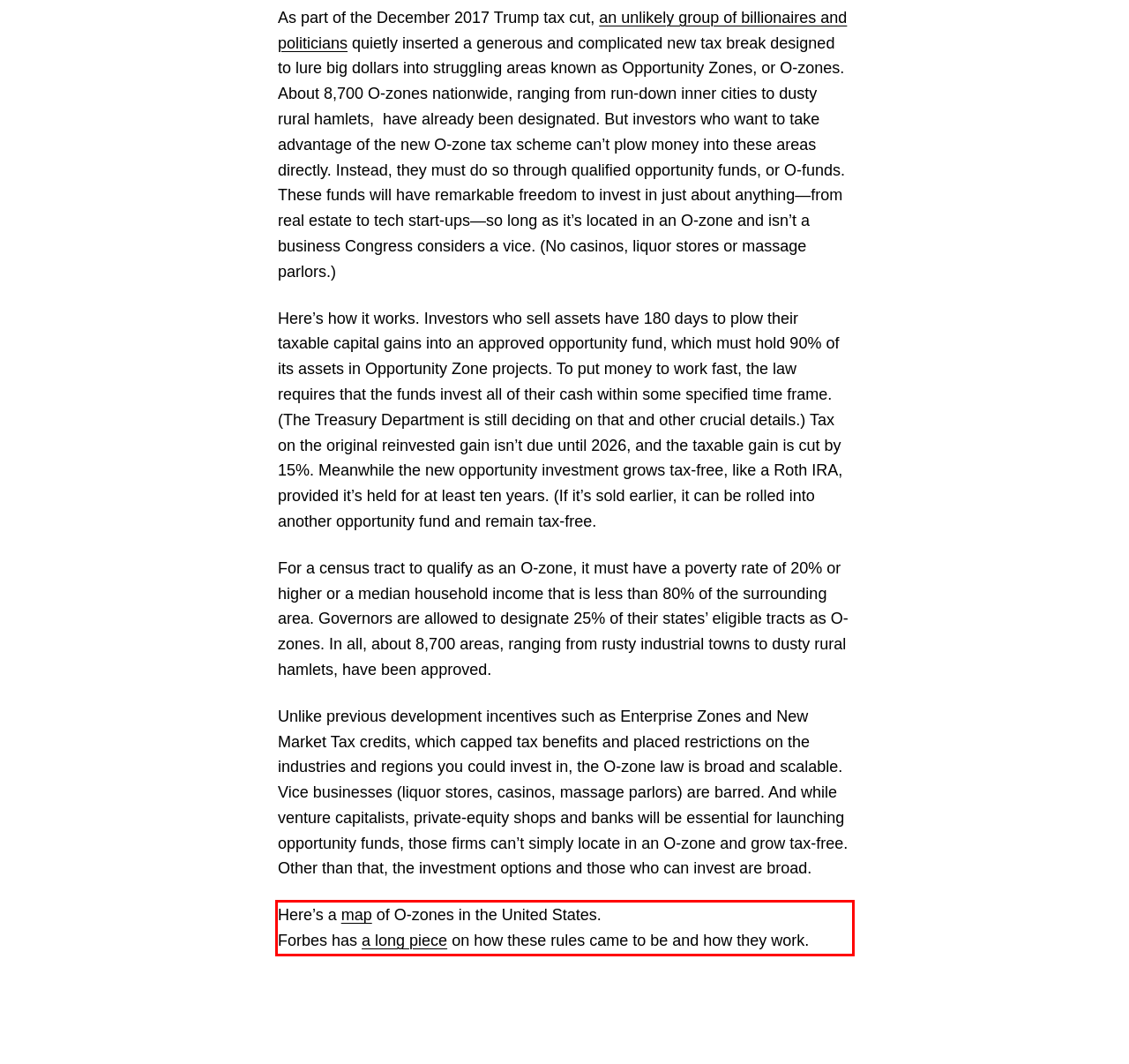Examine the screenshot of the webpage, locate the red bounding box, and perform OCR to extract the text contained within it.

Here’s a map of O-zones in the United States. Forbes has a long piece on how these rules came to be and how they work.